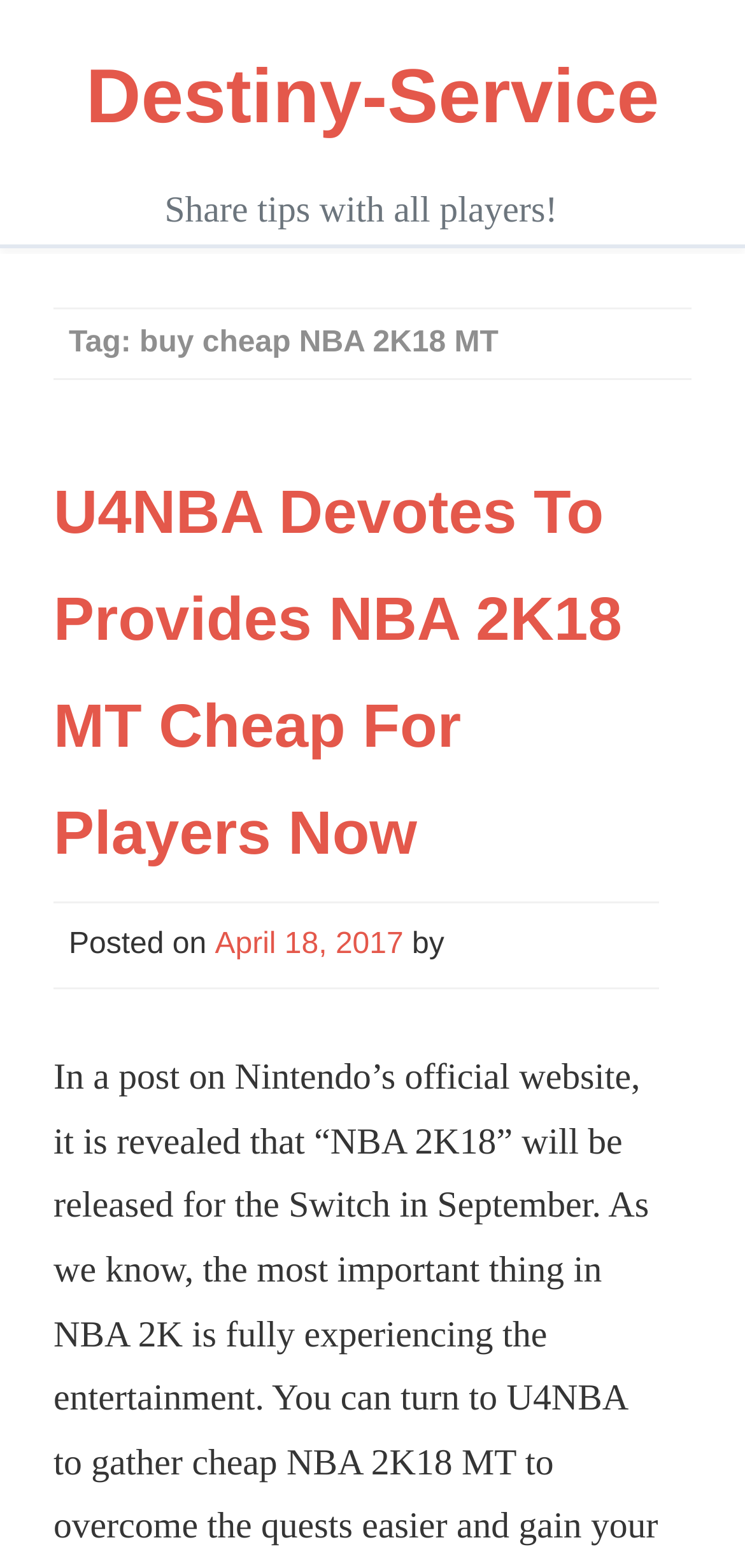Respond to the question below with a single word or phrase:
What is the purpose of the website?

To provide NBA 2K18 MT